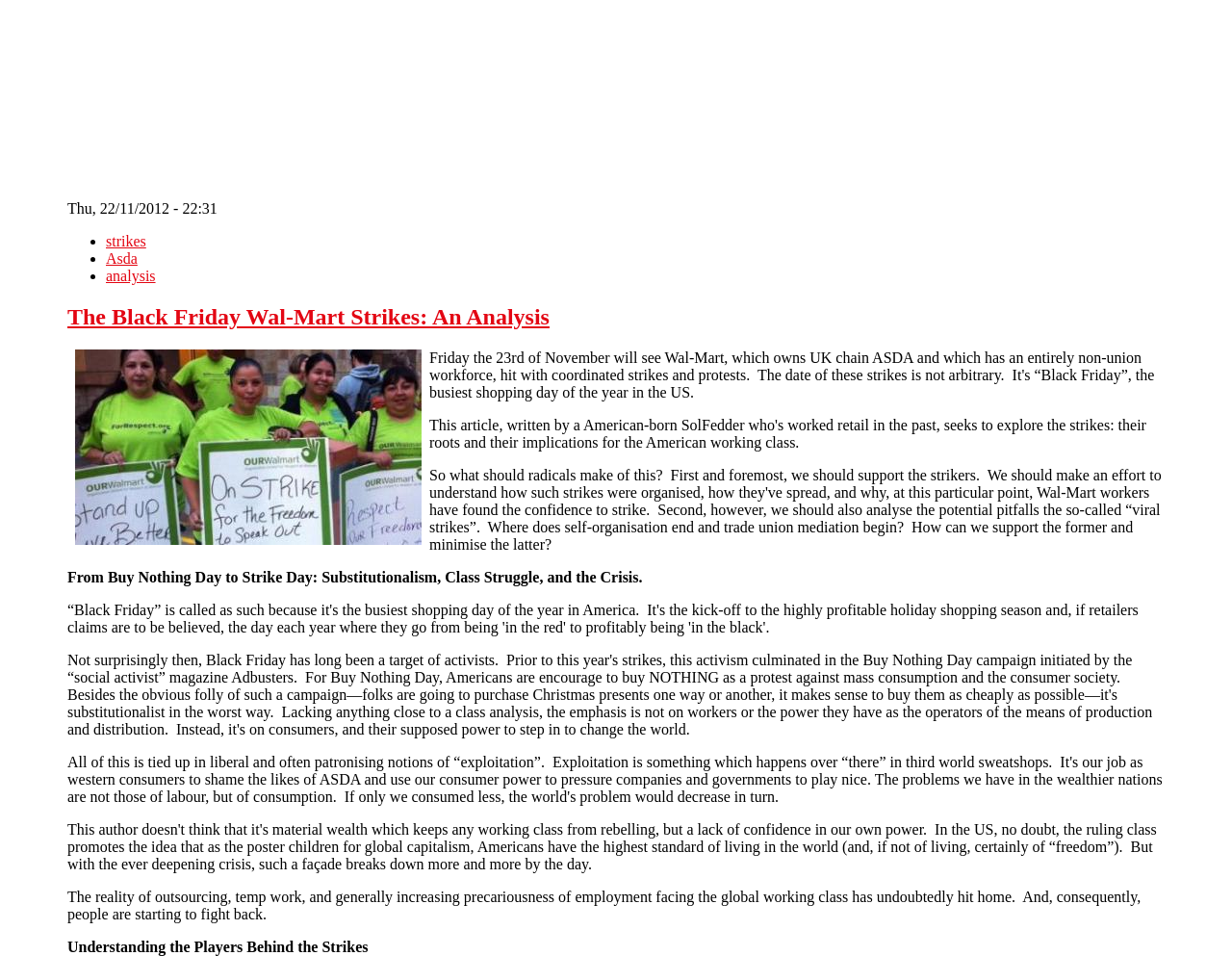For the given element description strikes, determine the bounding box coordinates of the UI element. The coordinates should follow the format (top-left x, top-left y, bottom-right x, bottom-right y) and be within the range of 0 to 1.

[0.086, 0.244, 0.119, 0.261]